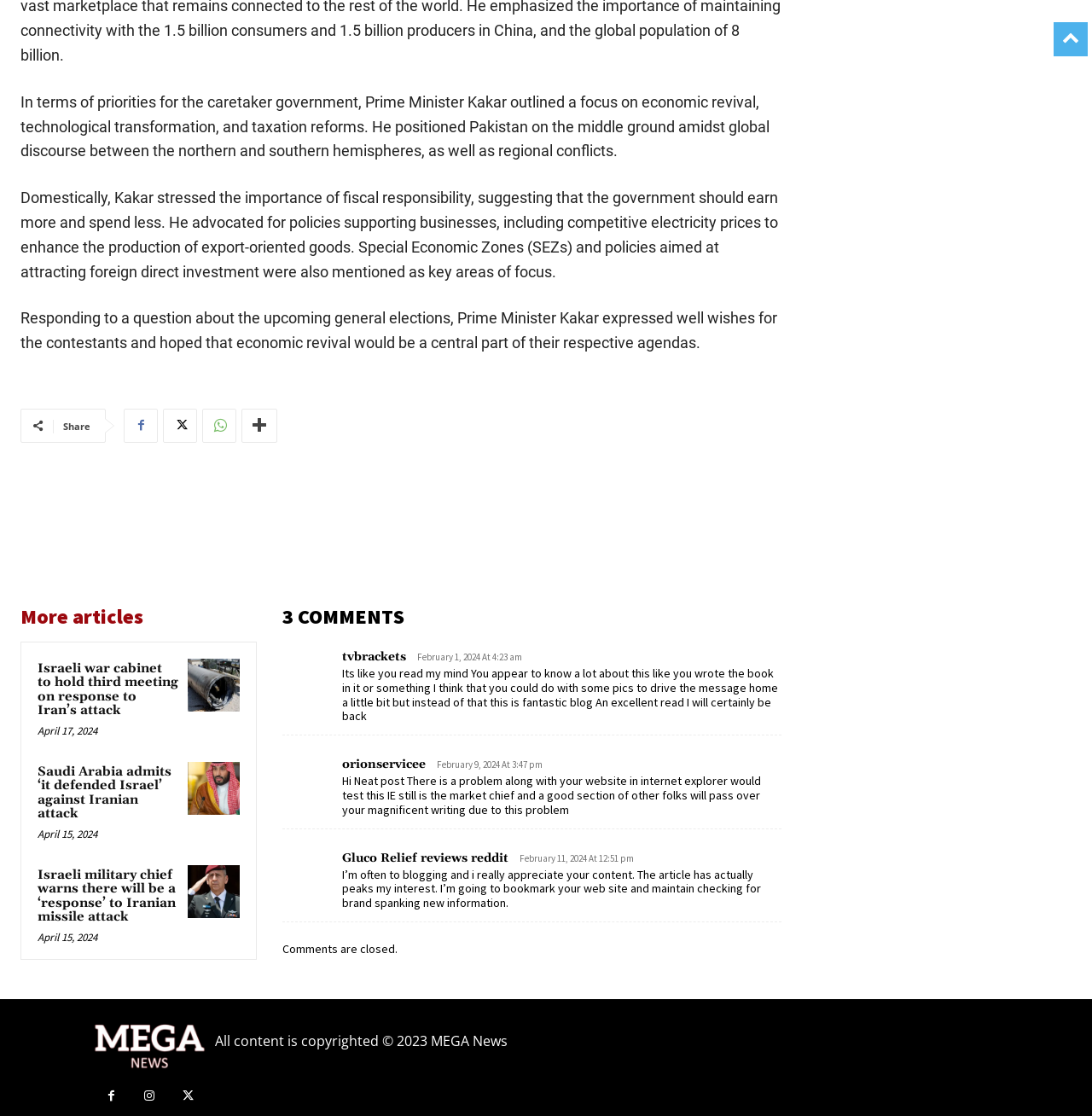What is the main topic of the article?
Offer a detailed and full explanation in response to the question.

The main topic of the article can be inferred from the first three paragraphs of text, which discuss the priorities of Pakistan's caretaker government, including economic revival, technological transformation, and taxation reforms.